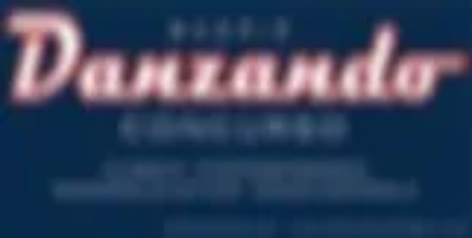Interpret the image and provide an in-depth description.

The image features a promotional graphic for the "Danzando Concurso de Danza" (Dancing Dance Competition), capturing the essence of a vibrant dance event. The design prominently showcases the word "Danzando" in a bold, eye-catching font, suggesting a celebration of various dance styles. Below the main title, it likely contains details about the competition, emphasizing its focus on classical, contemporary, hip-hop, and Spanish dance categories. This competition is noted for taking place in Madrid, Spain, and invites participants to engage in this dynamic artistic expression. The overall aesthetic reflects the lively and competitive spirit of the dance community.